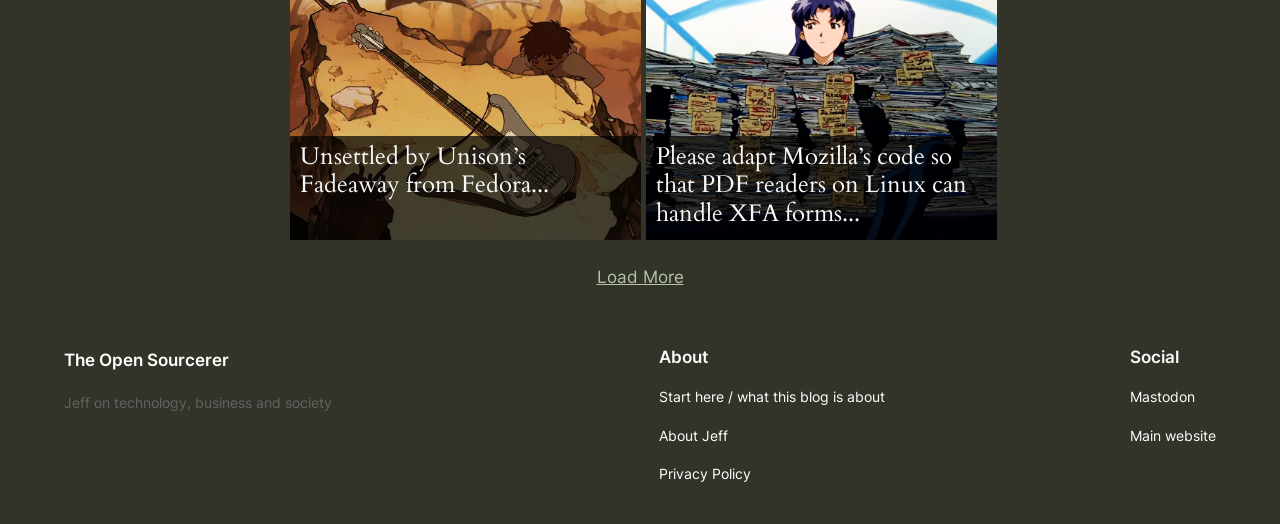How many navigation sections are in the footer?
Please ensure your answer is as detailed and informative as possible.

I counted the number of navigation elements in the footer section, which are 'Footer navigation 2', 'Footer navigation', and 'Footer navigation 4', resulting in a total of 3 navigation sections.